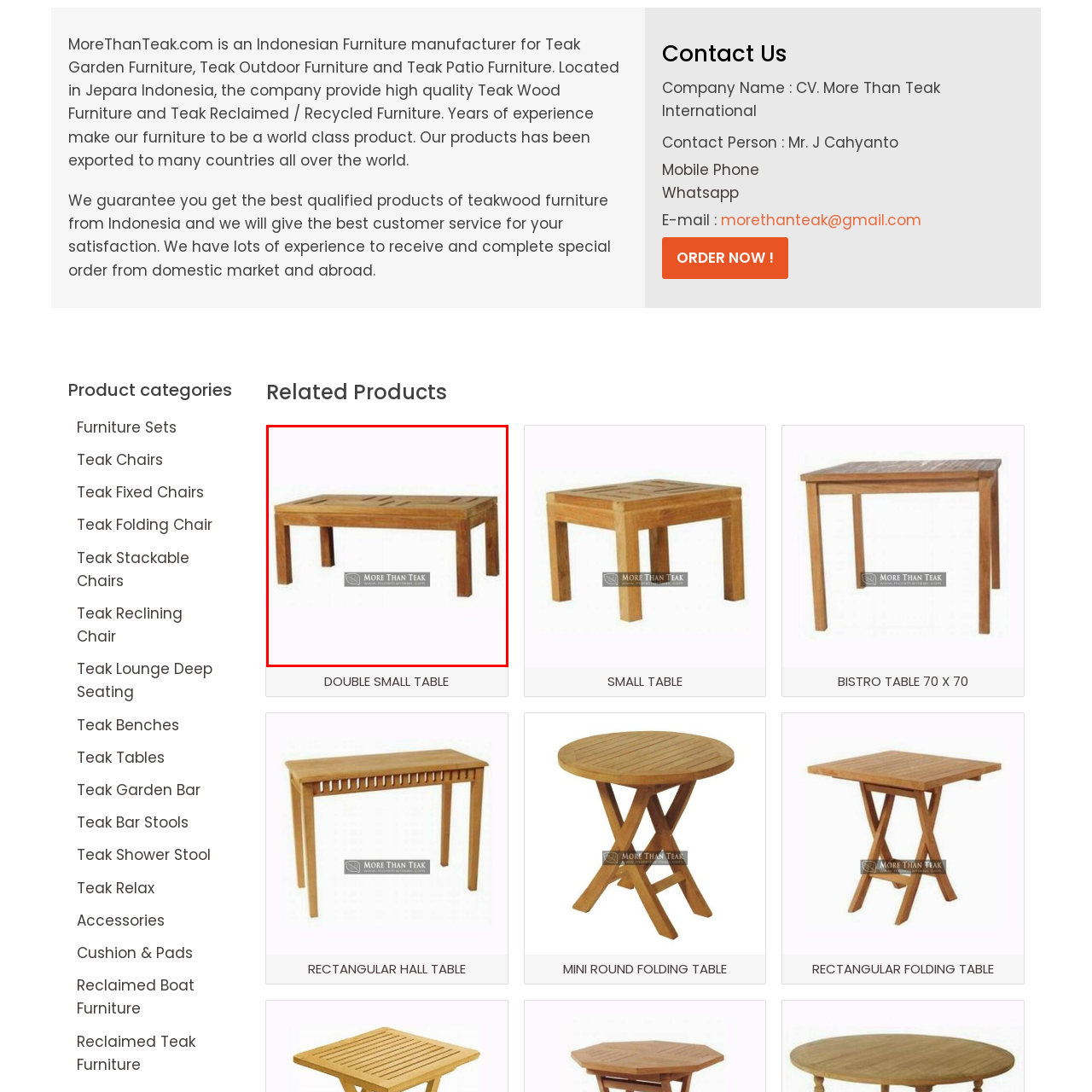Focus on the image within the purple boundary, What material is the table made of? 
Answer briefly using one word or phrase.

Wood